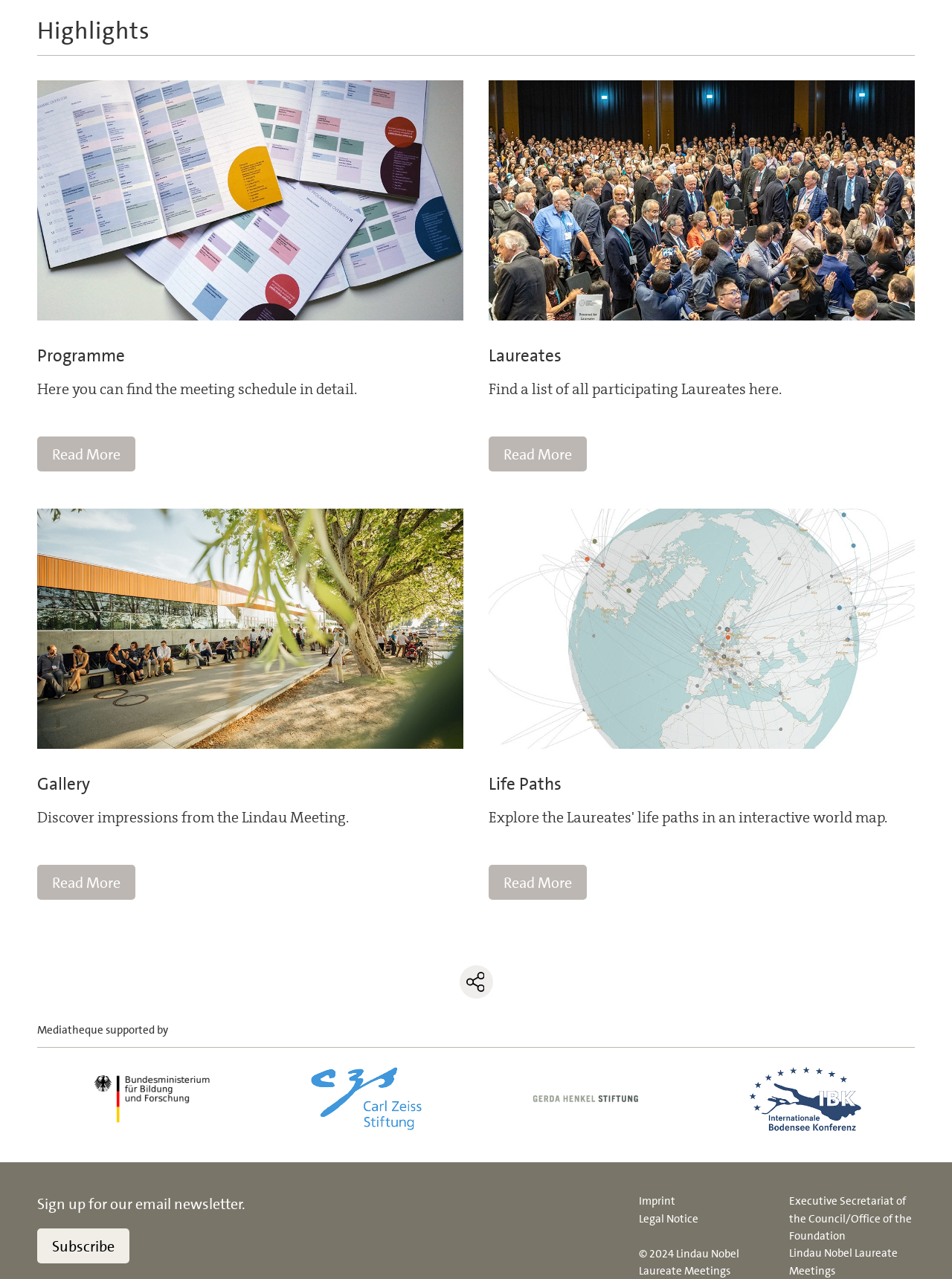Locate the bounding box coordinates of the UI element described by: "Subscribe". Provide the coordinates as four float numbers between 0 and 1, formatted as [left, top, right, bottom].

[0.039, 0.961, 0.136, 0.988]